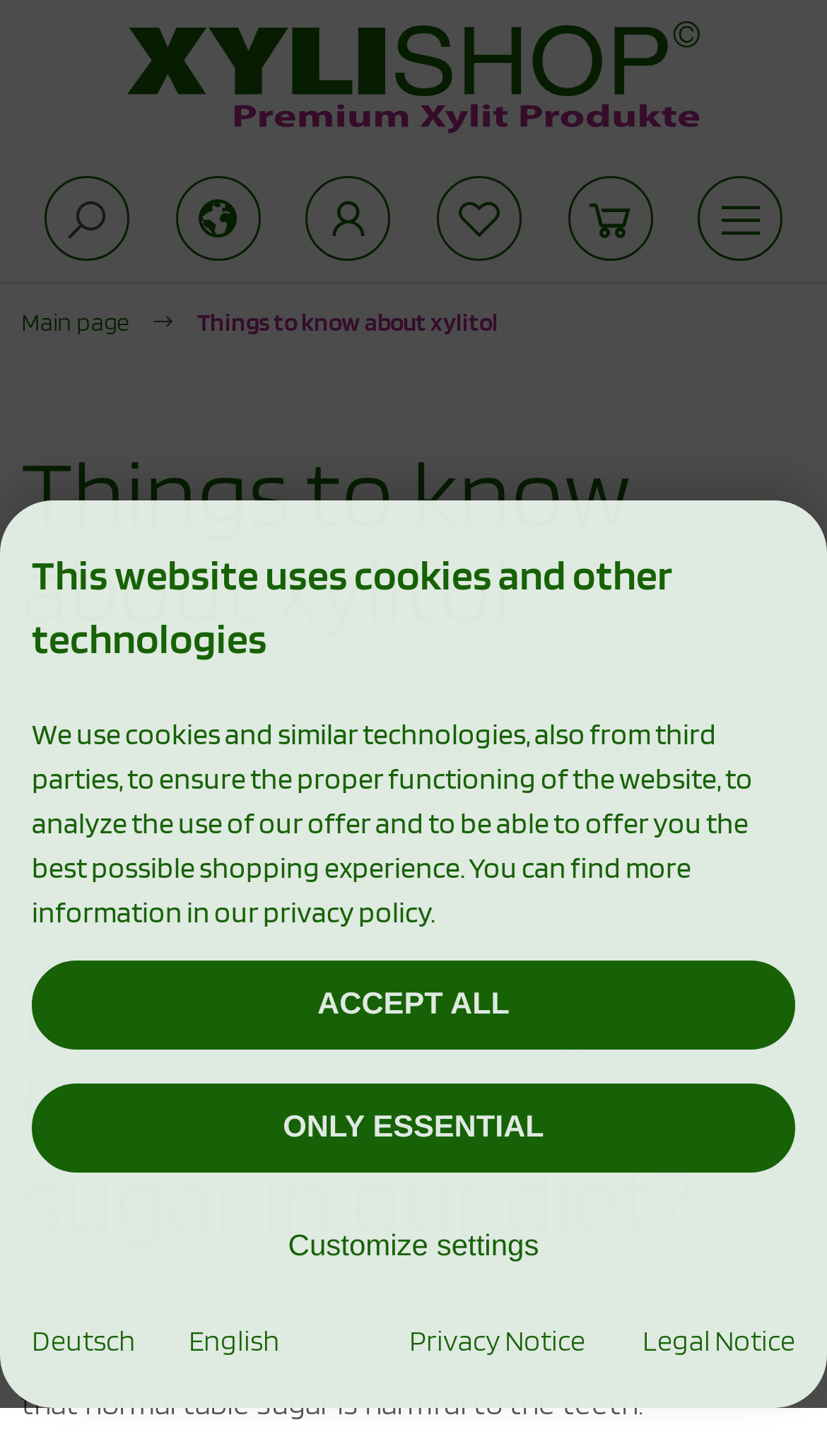Select the bounding box coordinates of the element I need to click to carry out the following instruction: "Search".

[0.053, 0.121, 0.156, 0.179]